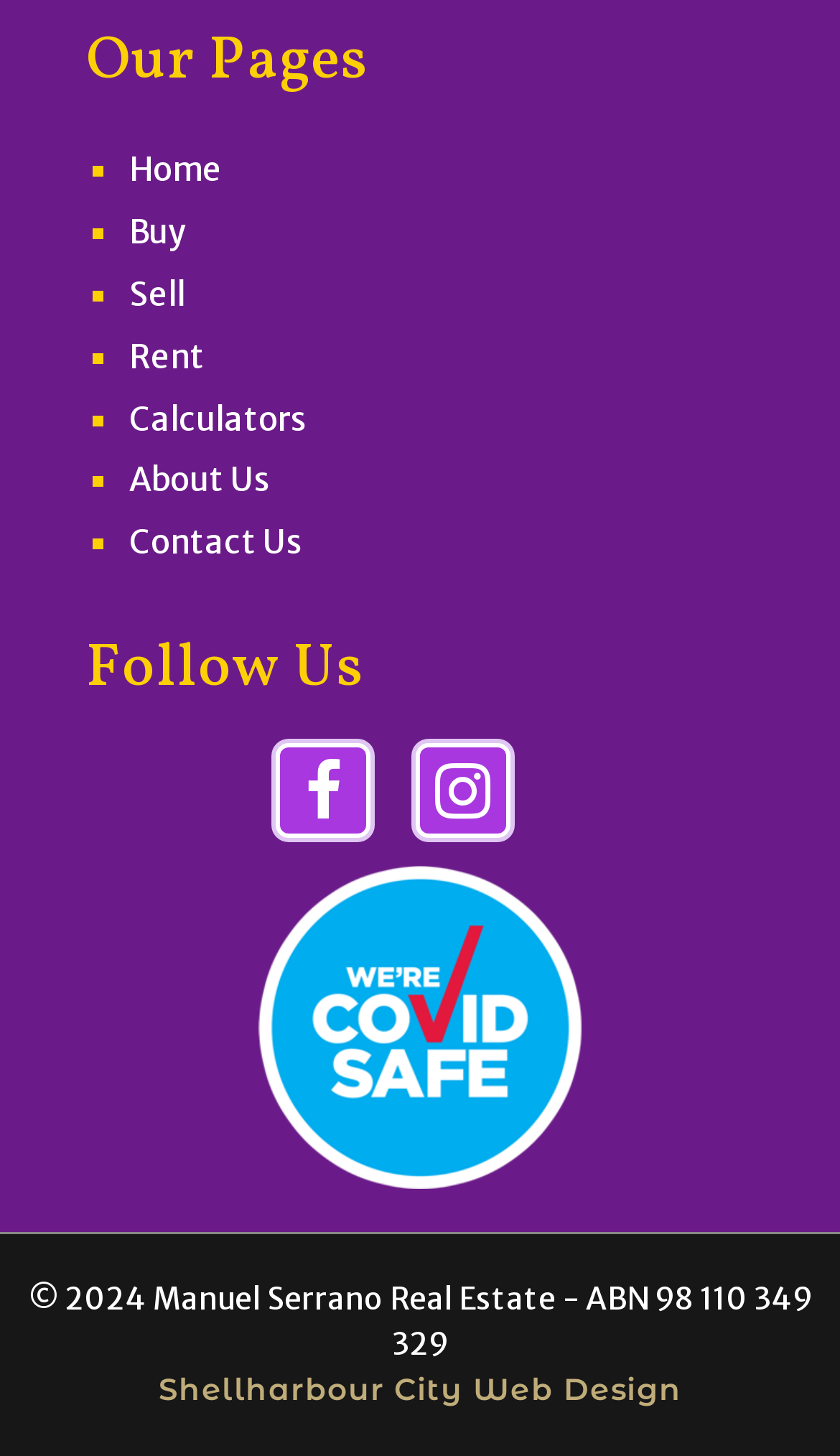Please find the bounding box coordinates of the element that you should click to achieve the following instruction: "Contact Us". The coordinates should be presented as four float numbers between 0 and 1: [left, top, right, bottom].

[0.154, 0.358, 0.359, 0.386]